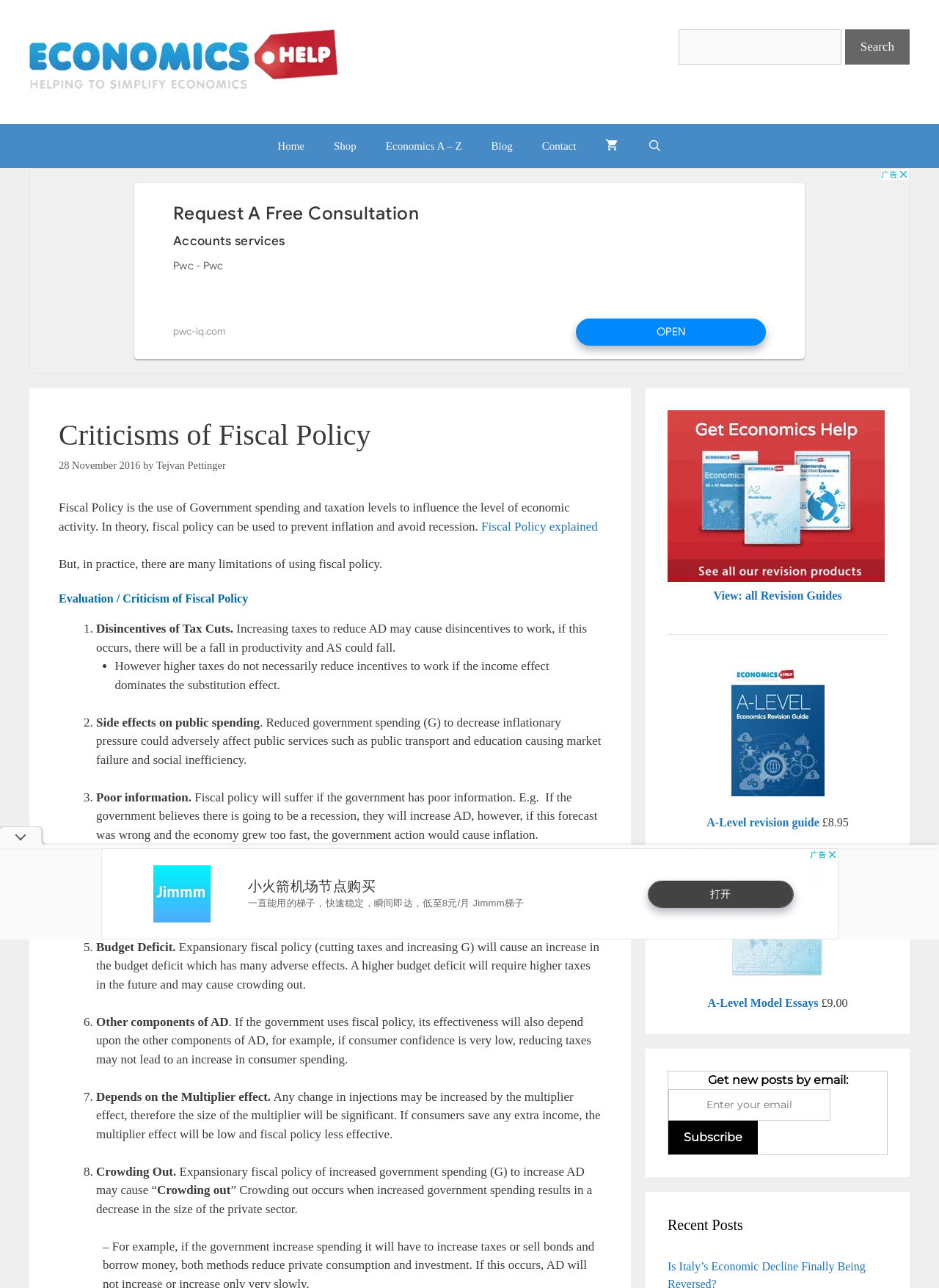What is the cost of the A-Level revision guide?
Please answer the question as detailed as possible.

The cost of the A-Level revision guide is listed as £8.95, which is mentioned in the section that promotes the guide as a resource for students.